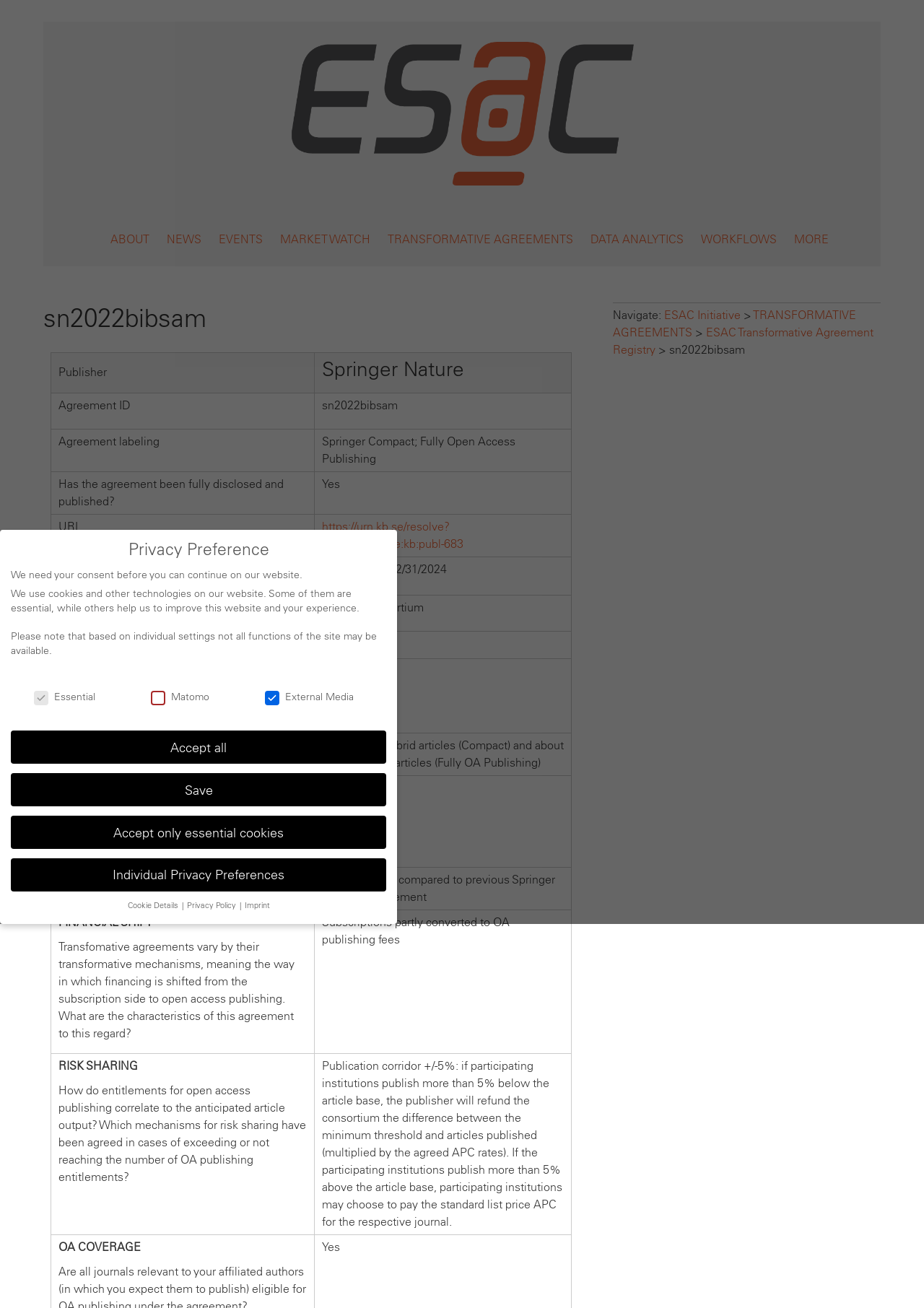What is the URL of the agreement?
Give a thorough and detailed response to the question.

The URL of the agreement can be found in the table on the webpage, where it is listed as 'URL' with the value 'https://urn.kb.se/resolve?urn=urn:nbn:se:kb:publ-683'.